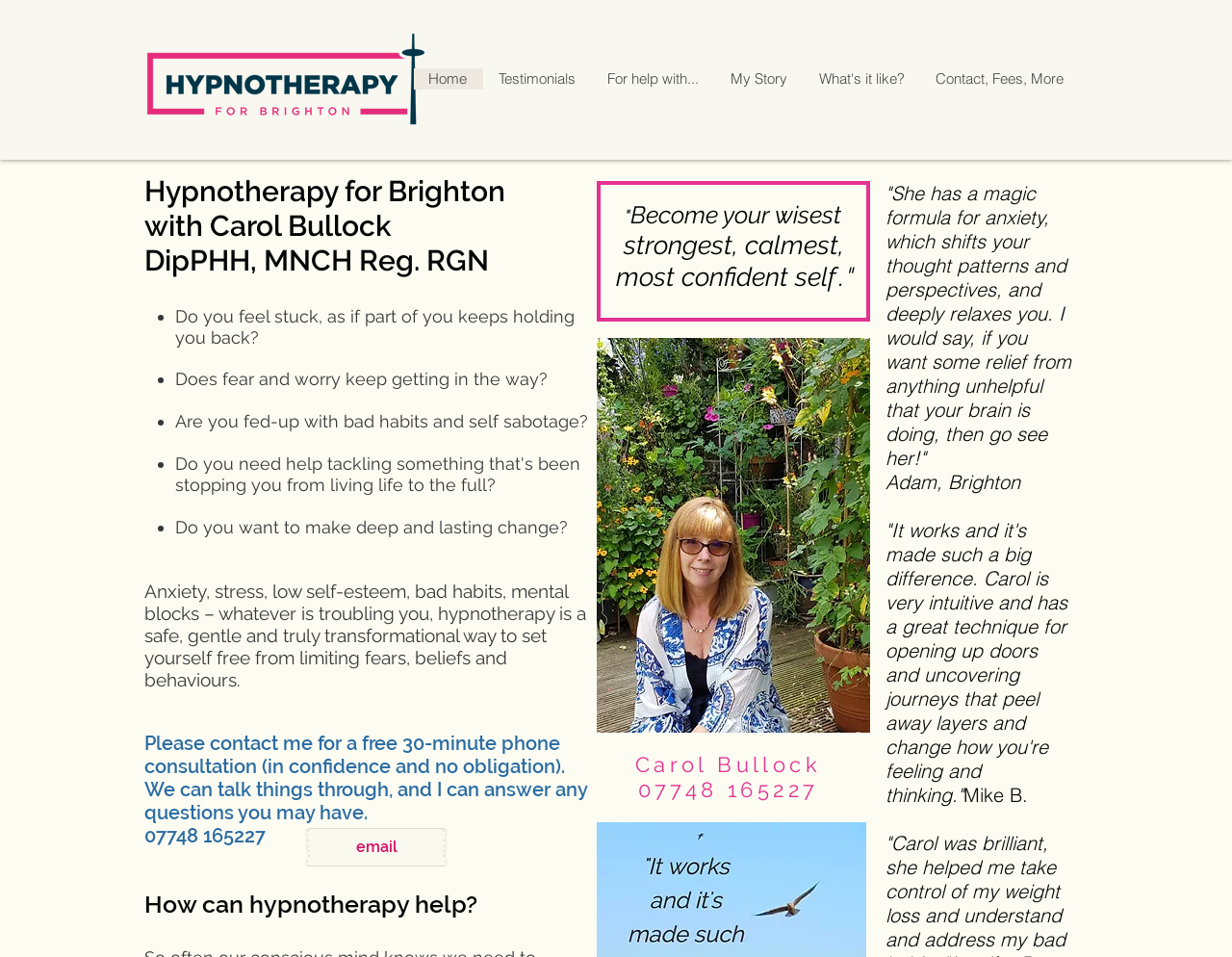Respond with a single word or phrase:
What is the topic of the testimonials?

Hypnotherapy